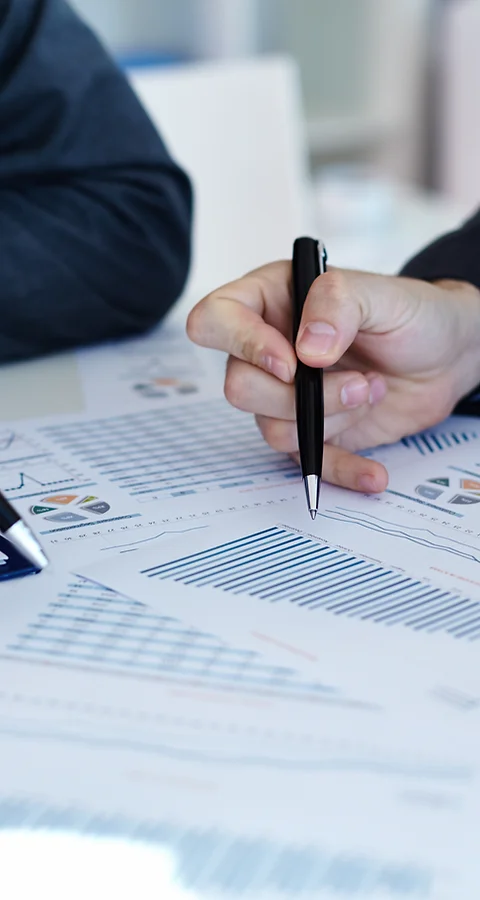What is the purpose of the smartphone on the table?
Using the information from the image, provide a comprehensive answer to the question.

The presence of a smartphone on the table, beside another pen, suggests that the professional is multitasking, likely using the phone to reference or communicate with others while analyzing the data on the table.